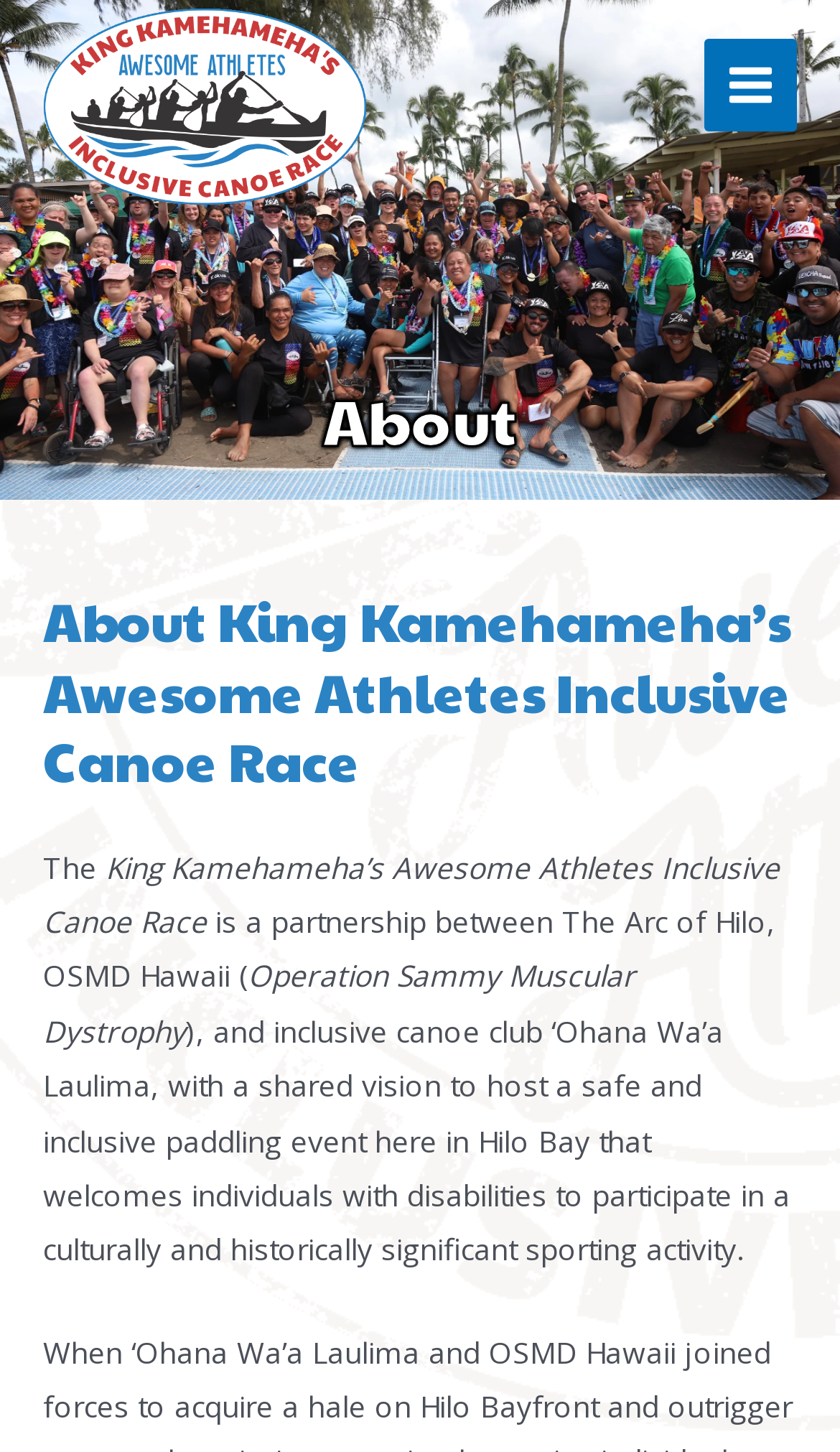What type of activity is the event focused on?
From the image, respond with a single word or phrase.

Paddling